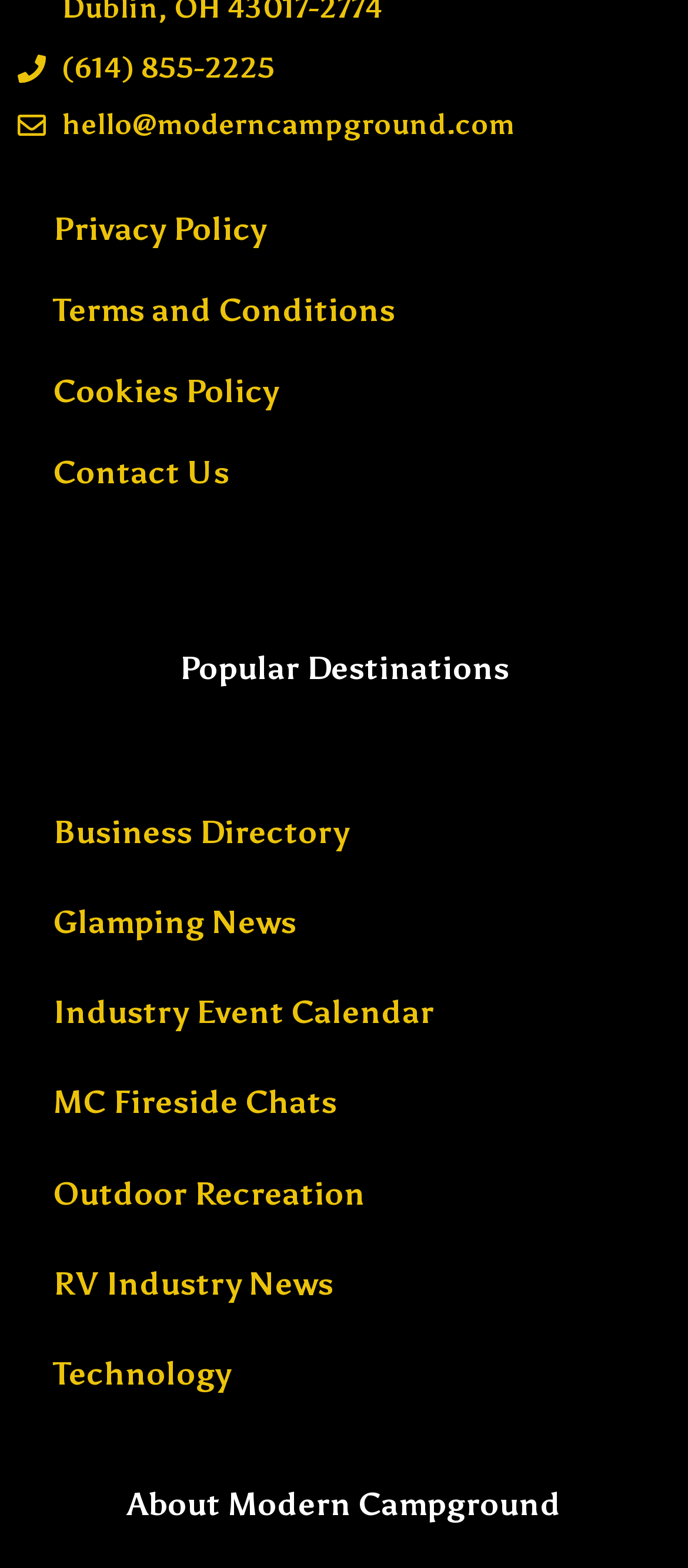Please determine the bounding box coordinates for the element with the description: "RV Industry News".

[0.026, 0.79, 0.974, 0.848]